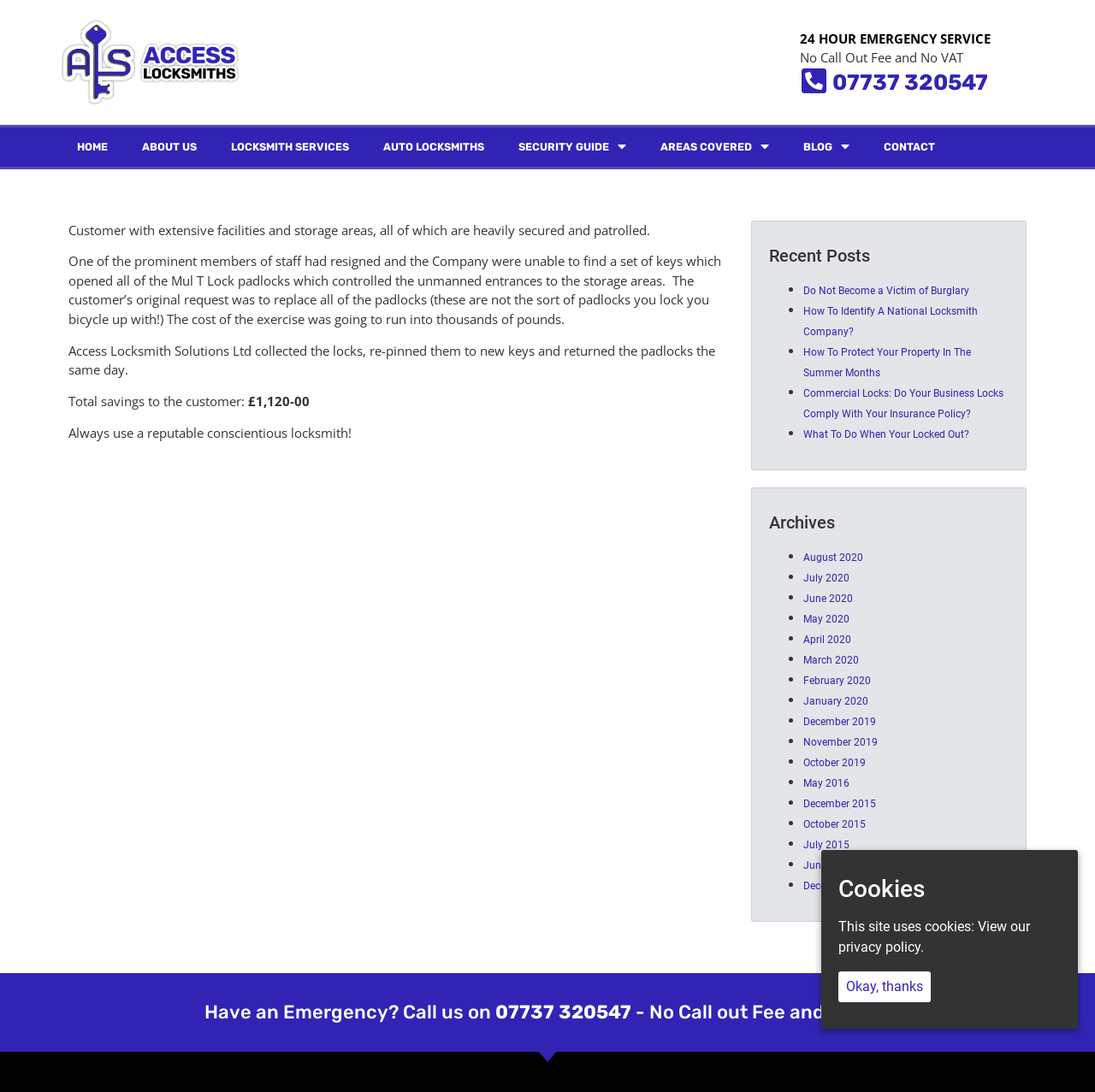Please answer the following question using a single word or phrase: 
What is the name of the locksmith company?

Access Locksmith Solutions Ltd